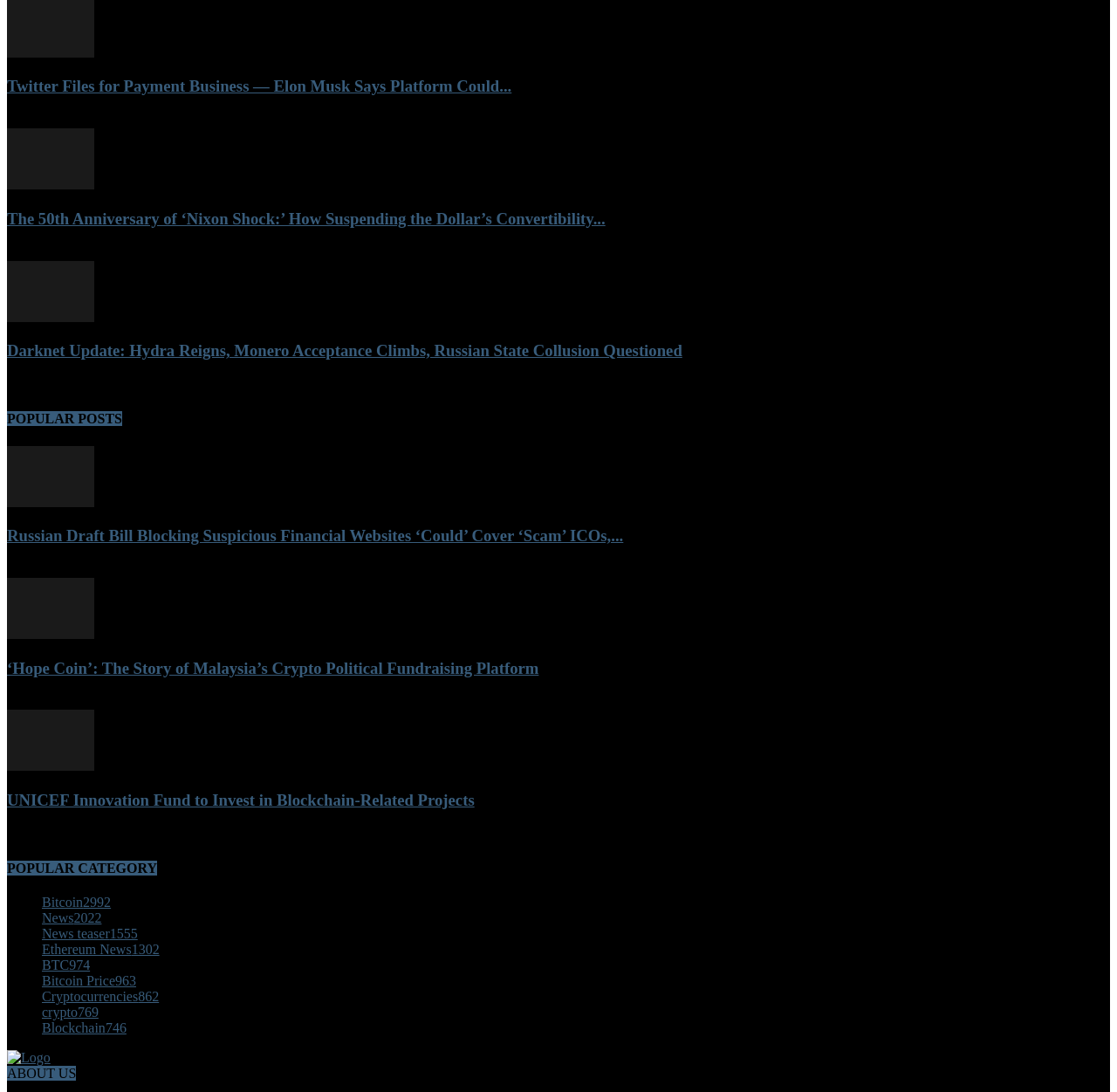What is the title of the second article?
Please craft a detailed and exhaustive response to the question.

I looked at the headings and found the second article, which has the title 'The 50th Anniversary of ‘Nixon Shock:’ How Suspending the Dollar’s Convertibility With Gold Fueled Today’s Fiat World'.